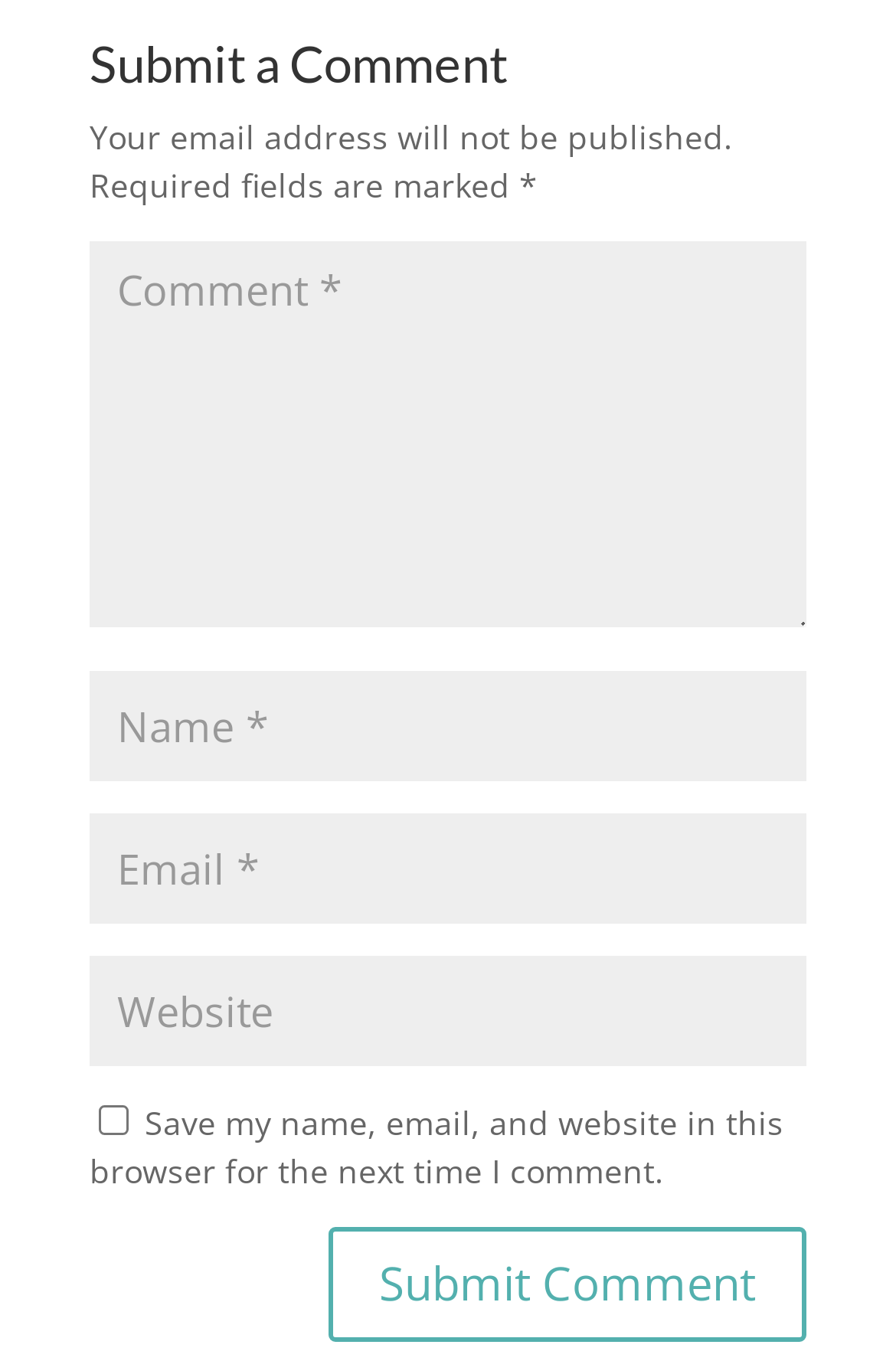Predict the bounding box for the UI component with the following description: "input value="Name *" name="author"".

[0.1, 0.493, 0.9, 0.574]